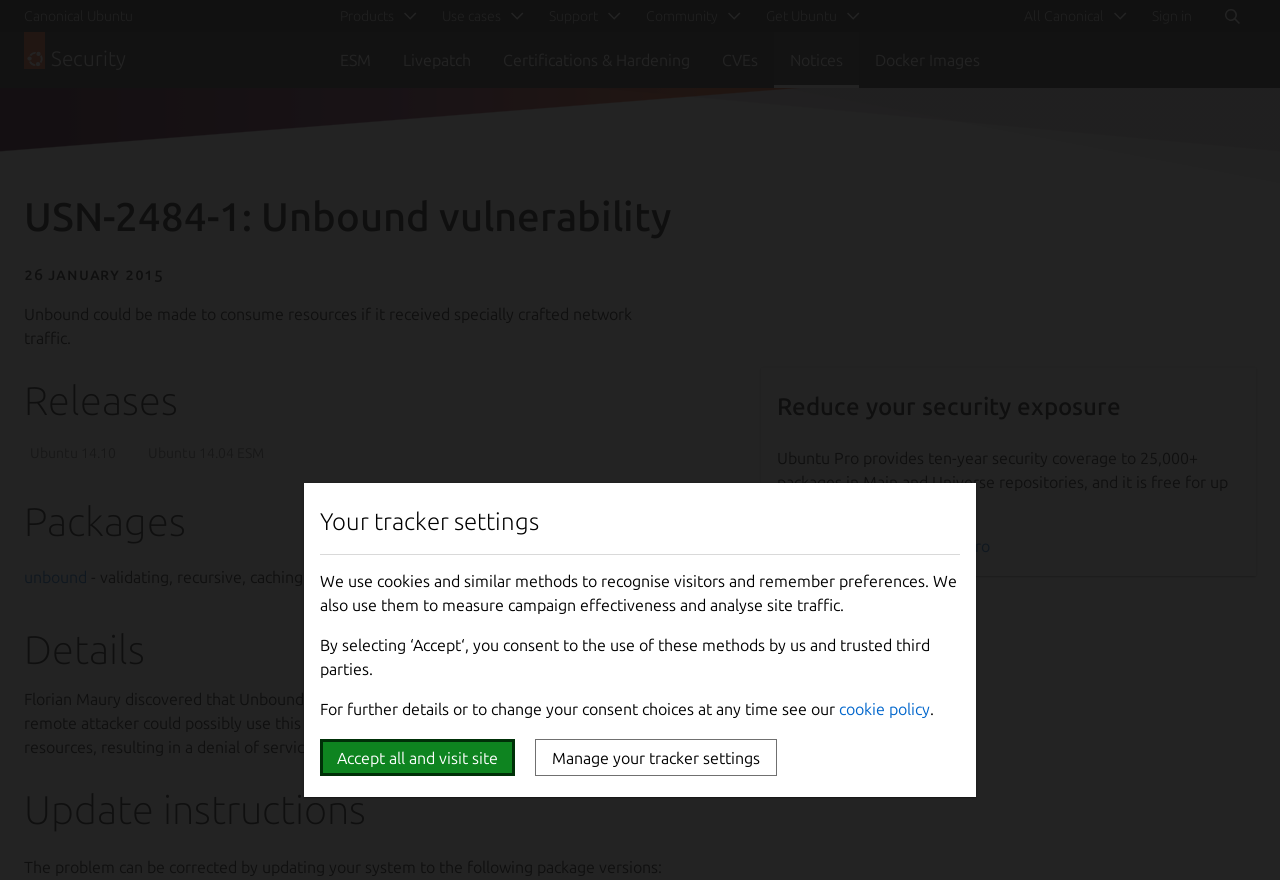Identify the bounding box for the UI element that is described as follows: "Ubuntu 14.04 ESM".

[0.111, 0.504, 0.211, 0.526]